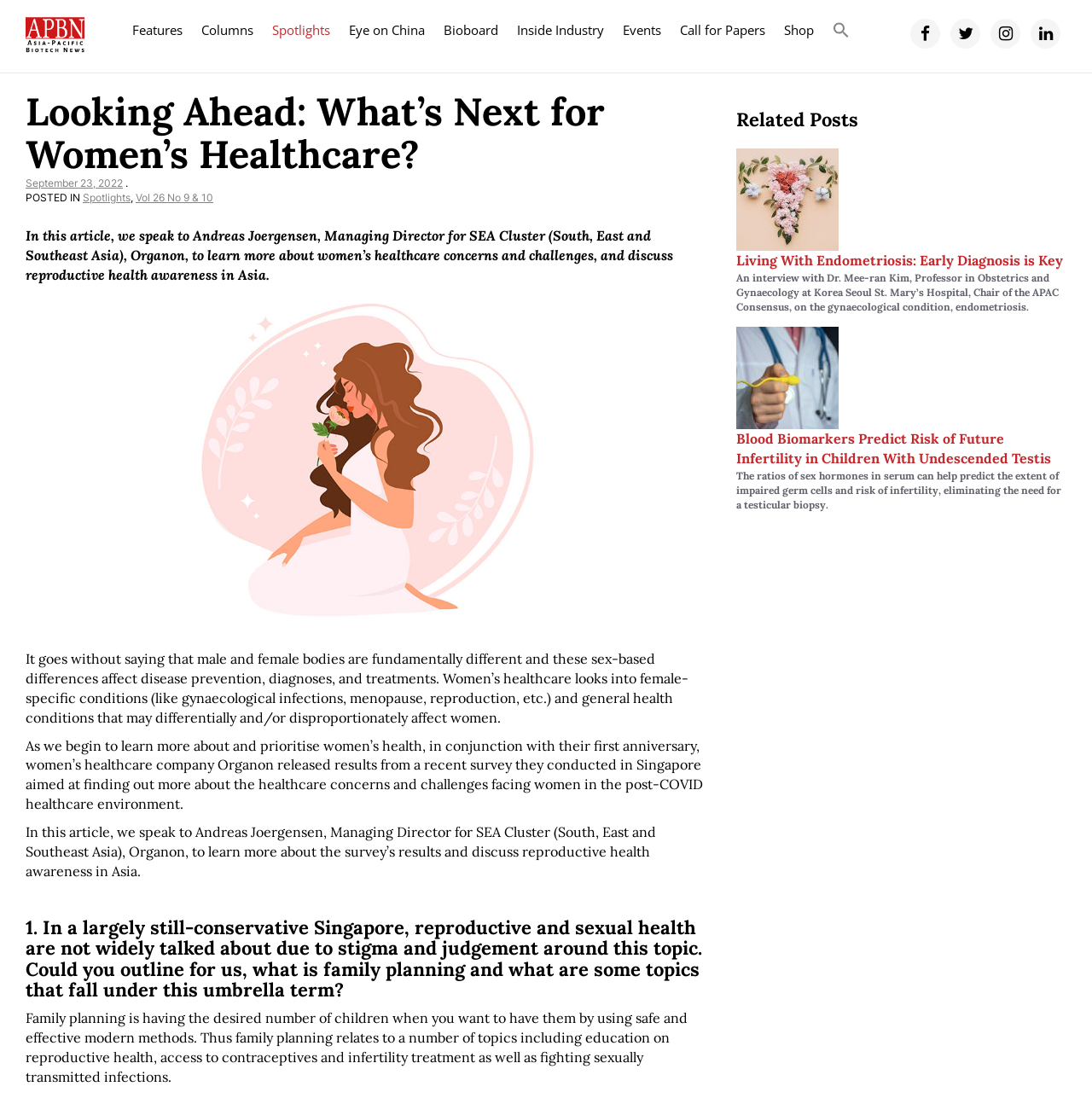What is the topic of the article?
Based on the image content, provide your answer in one word or a short phrase.

Women's healthcare